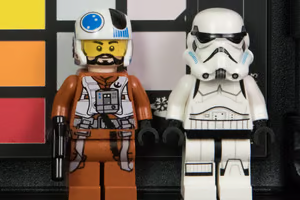Answer the following query with a single word or phrase:
What is the purpose of the color calibration chart?

enhancing visual appeal